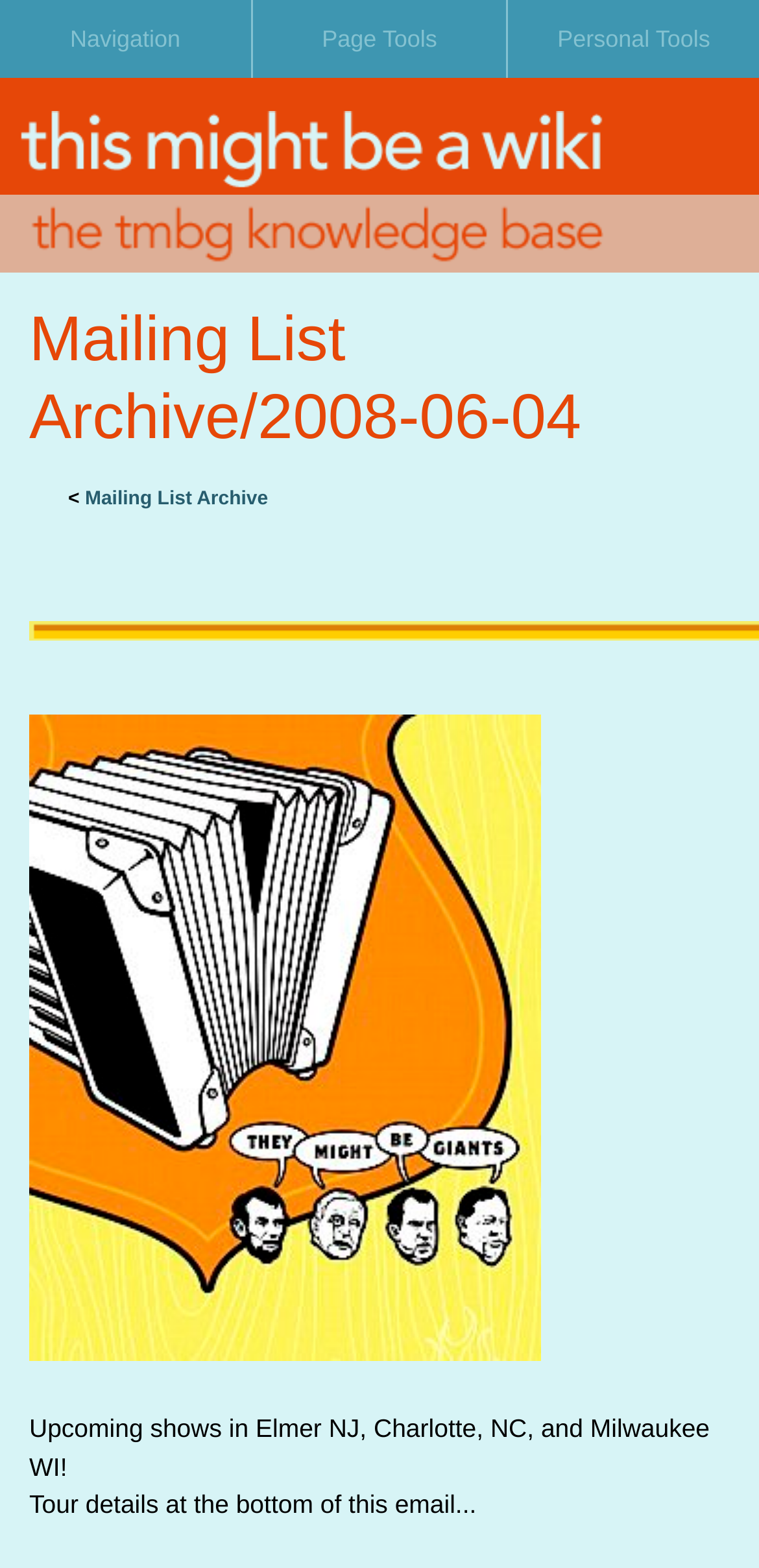Identify the bounding box coordinates of the region that should be clicked to execute the following instruction: "Go to the main page".

[0.0, 0.056, 0.33, 0.087]